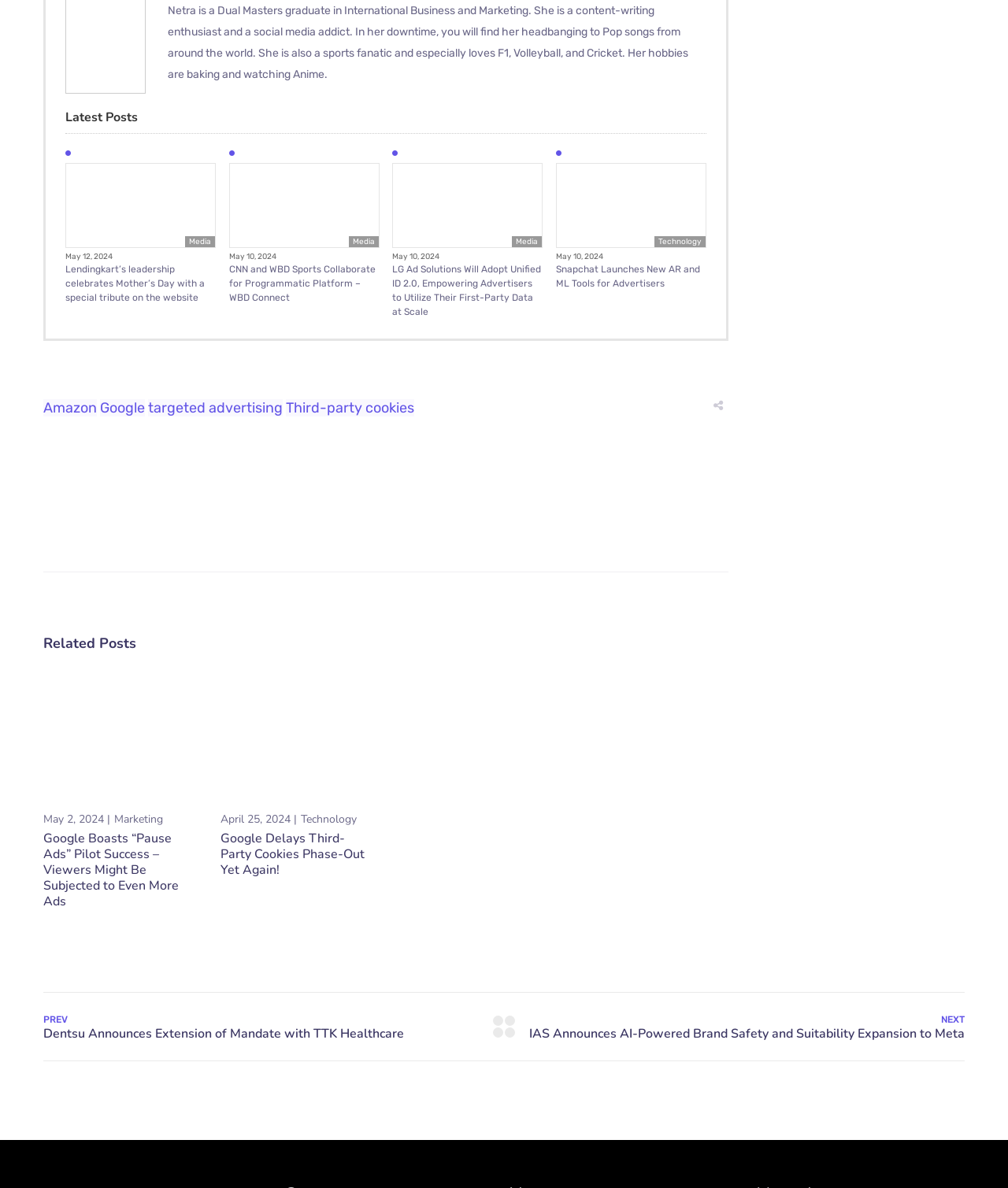Determine the bounding box coordinates of the clickable element to achieve the following action: 'Browse the 'Related Posts' section'. Provide the coordinates as four float values between 0 and 1, formatted as [left, top, right, bottom].

[0.043, 0.528, 0.723, 0.555]